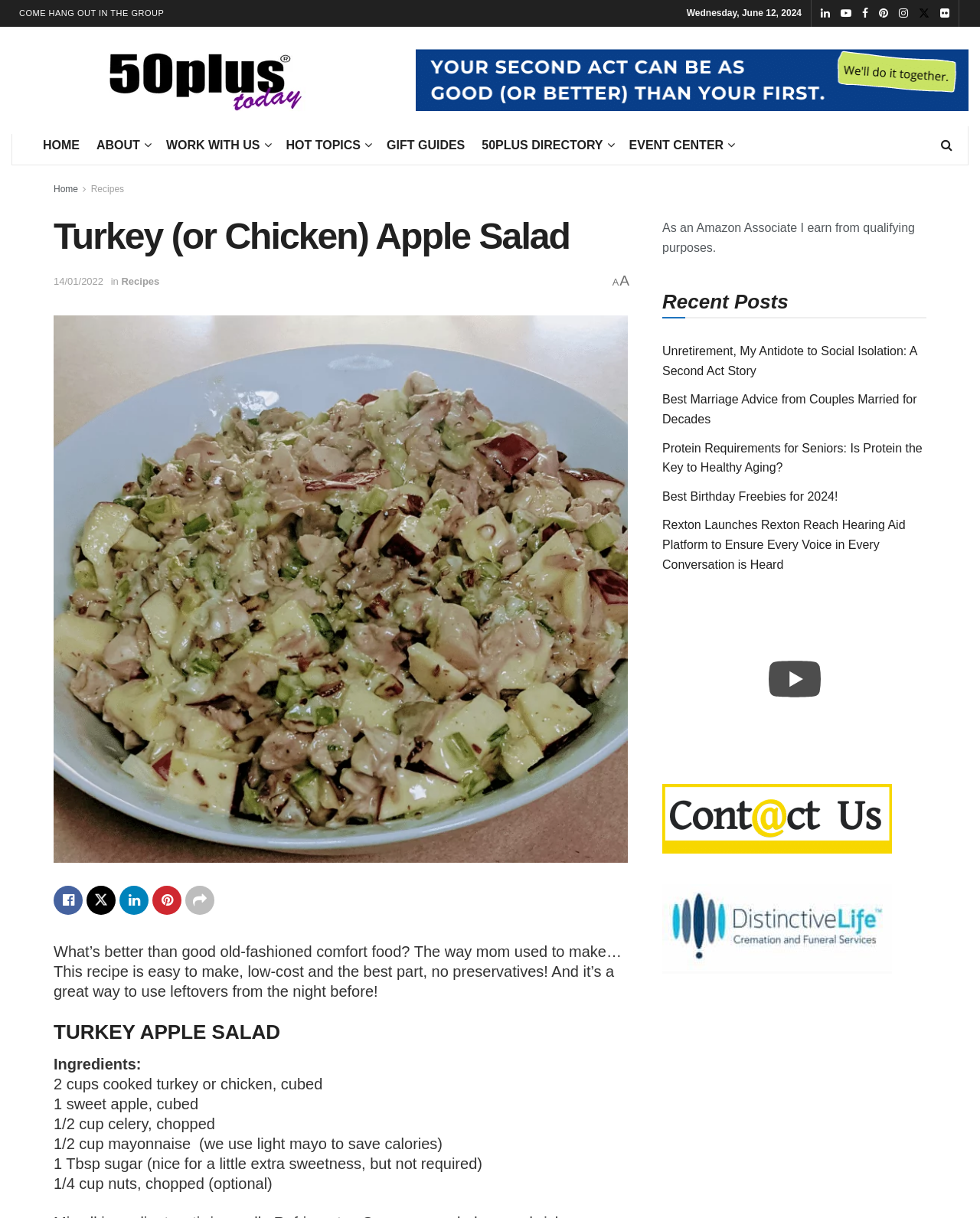Could you find the bounding box coordinates of the clickable area to complete this instruction: "Check out the 'Recent Posts' section"?

[0.676, 0.236, 0.804, 0.259]